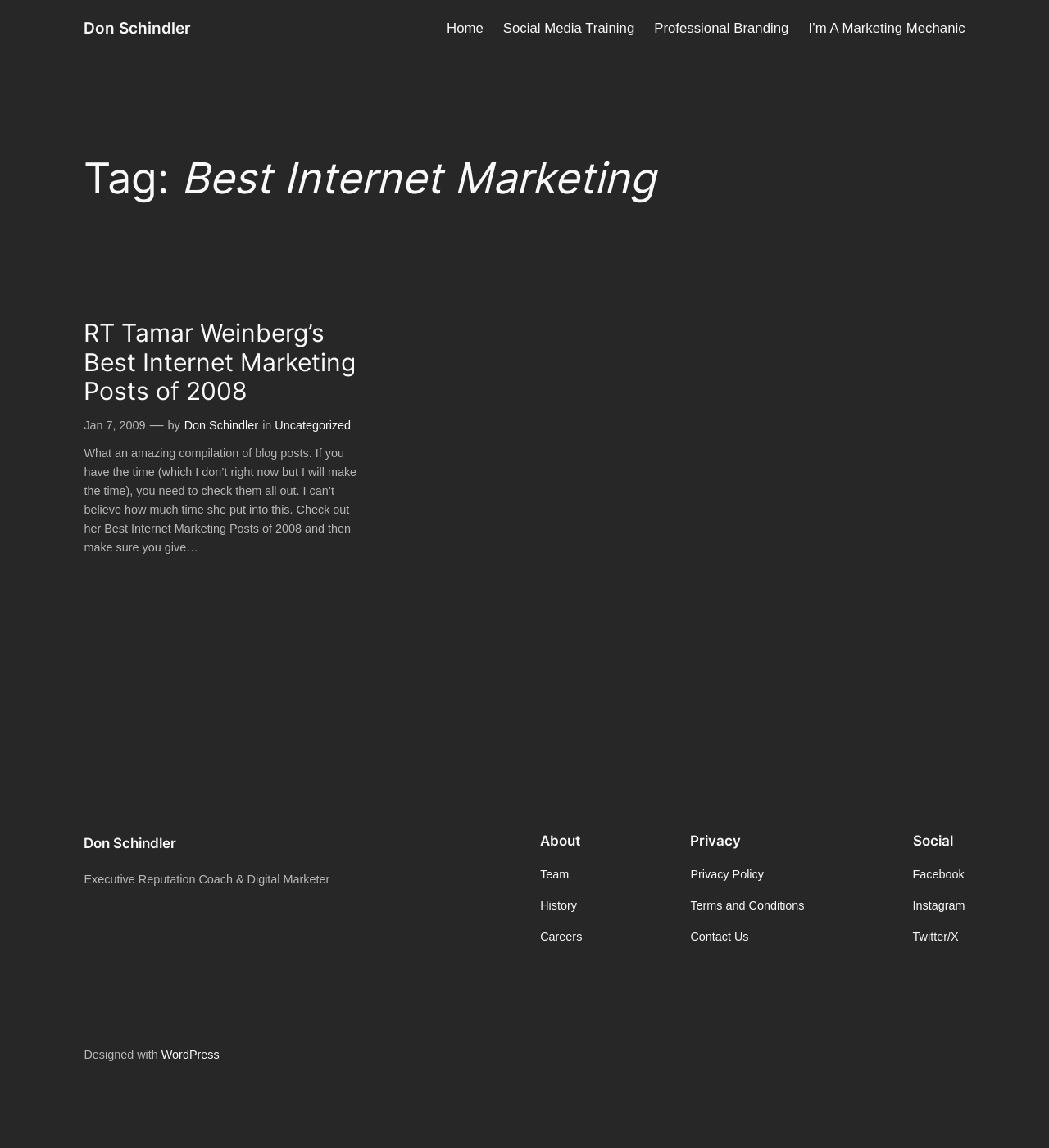Your task is to find and give the main heading text of the webpage.

Tag: Best Internet Marketing